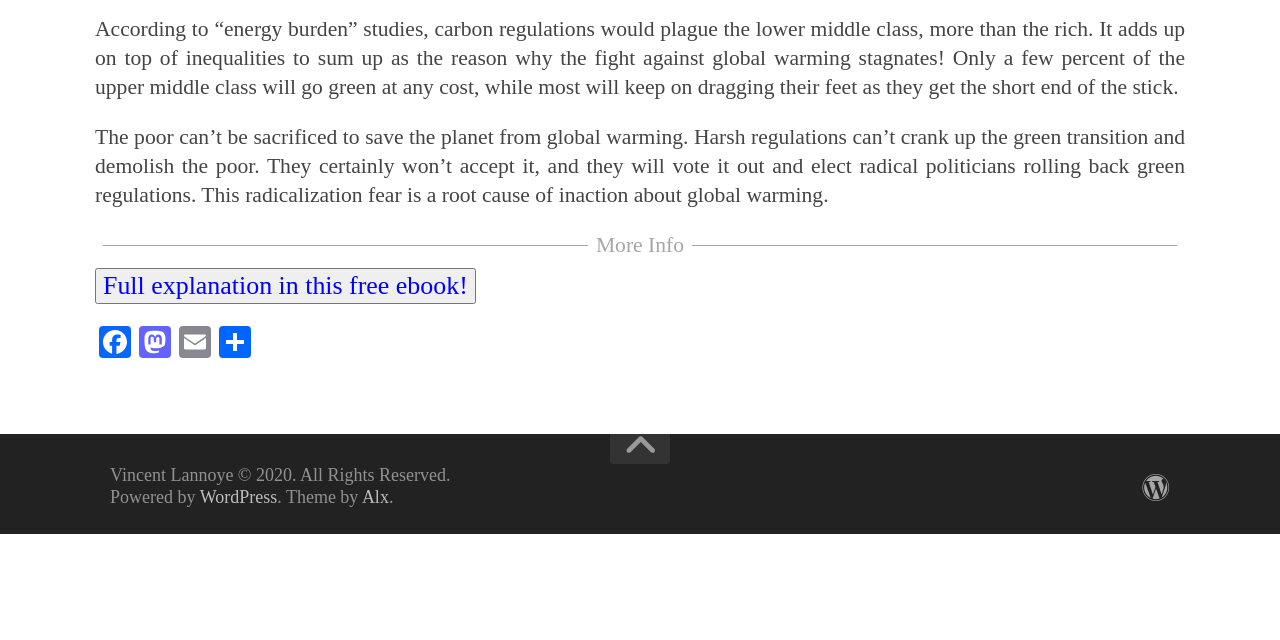Locate the UI element described as follows: "title="Findtheflaw.com"". Return the bounding box coordinates as four float numbers between 0 and 1 in the order [left, top, right, bottom].

[0.892, 0.74, 0.914, 0.784]